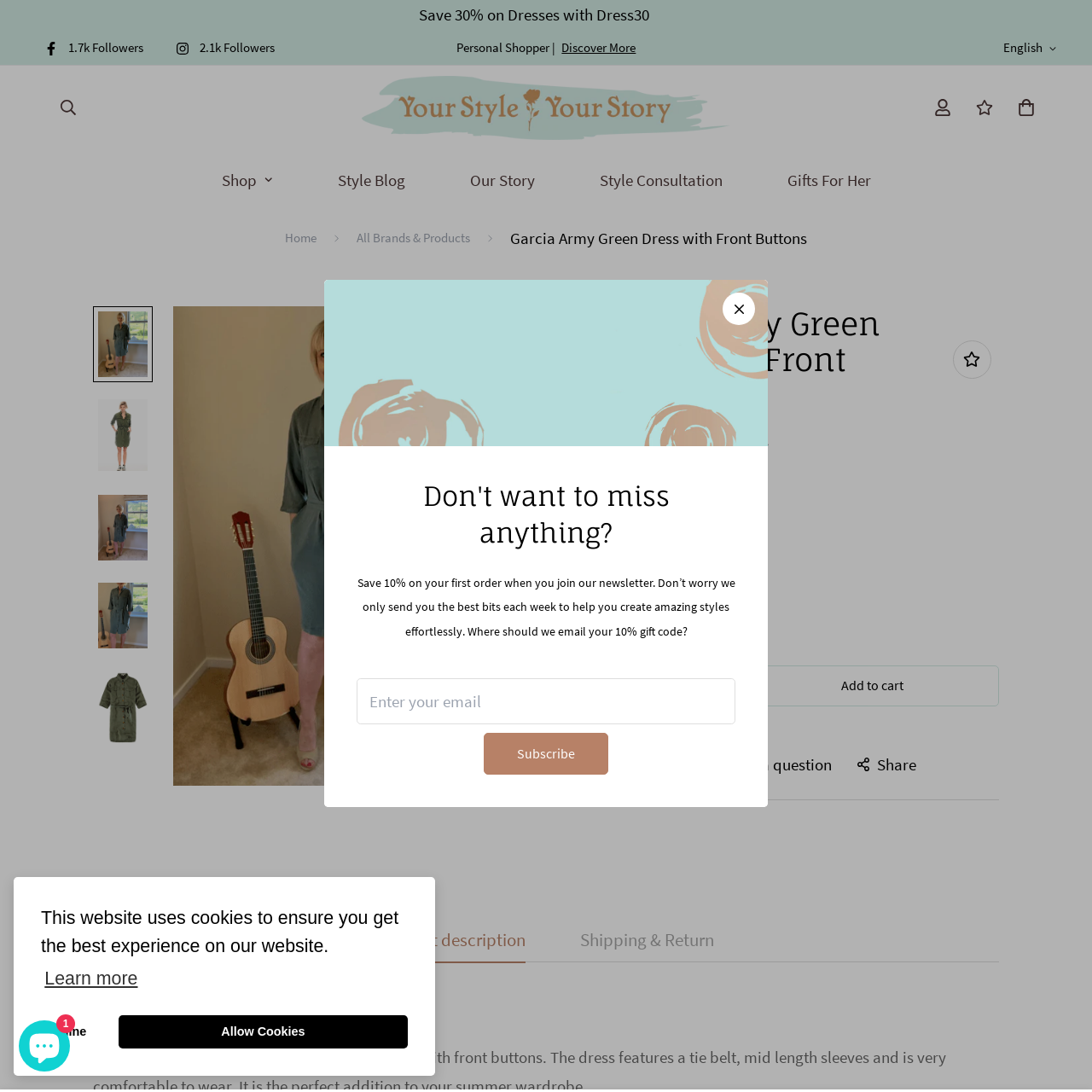Please examine the image highlighted by the red boundary and provide a comprehensive response to the following question based on the visual content: 
What is the original price of the dress?

The caption states that the dress is 'currently available for €35.00' and that the original price is €69.99, which is the price before the discount.